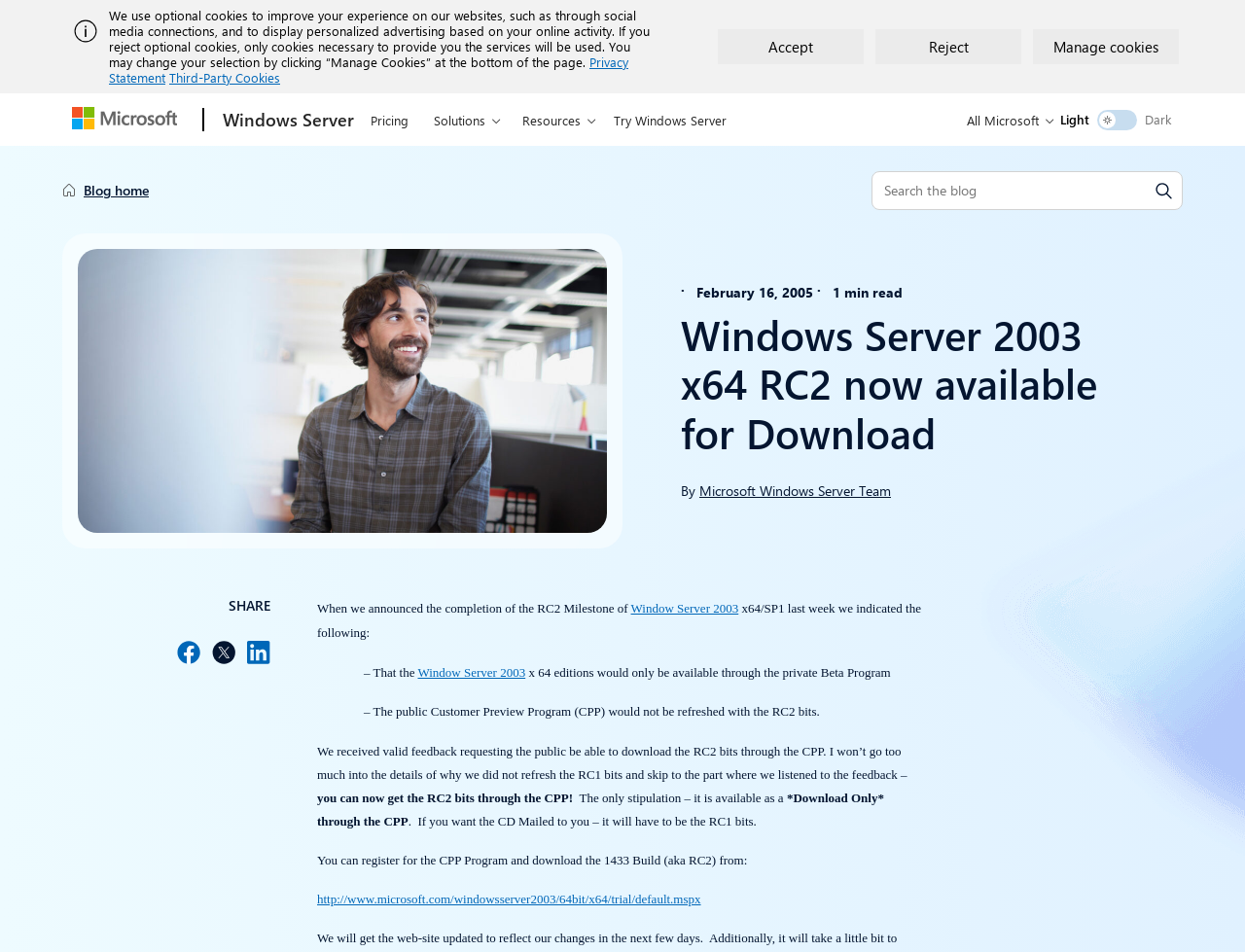Using the information in the image, could you please answer the following question in detail:
What is the URL to download the RC2 bits?

I found the answer by looking at the 'link' element with the URL 'http://www.microsoft.com/windowsserver2003/64bit/x64/trial/default.mspx', which is located at the end of the article. This URL is provided for users to download the RC2 bits.